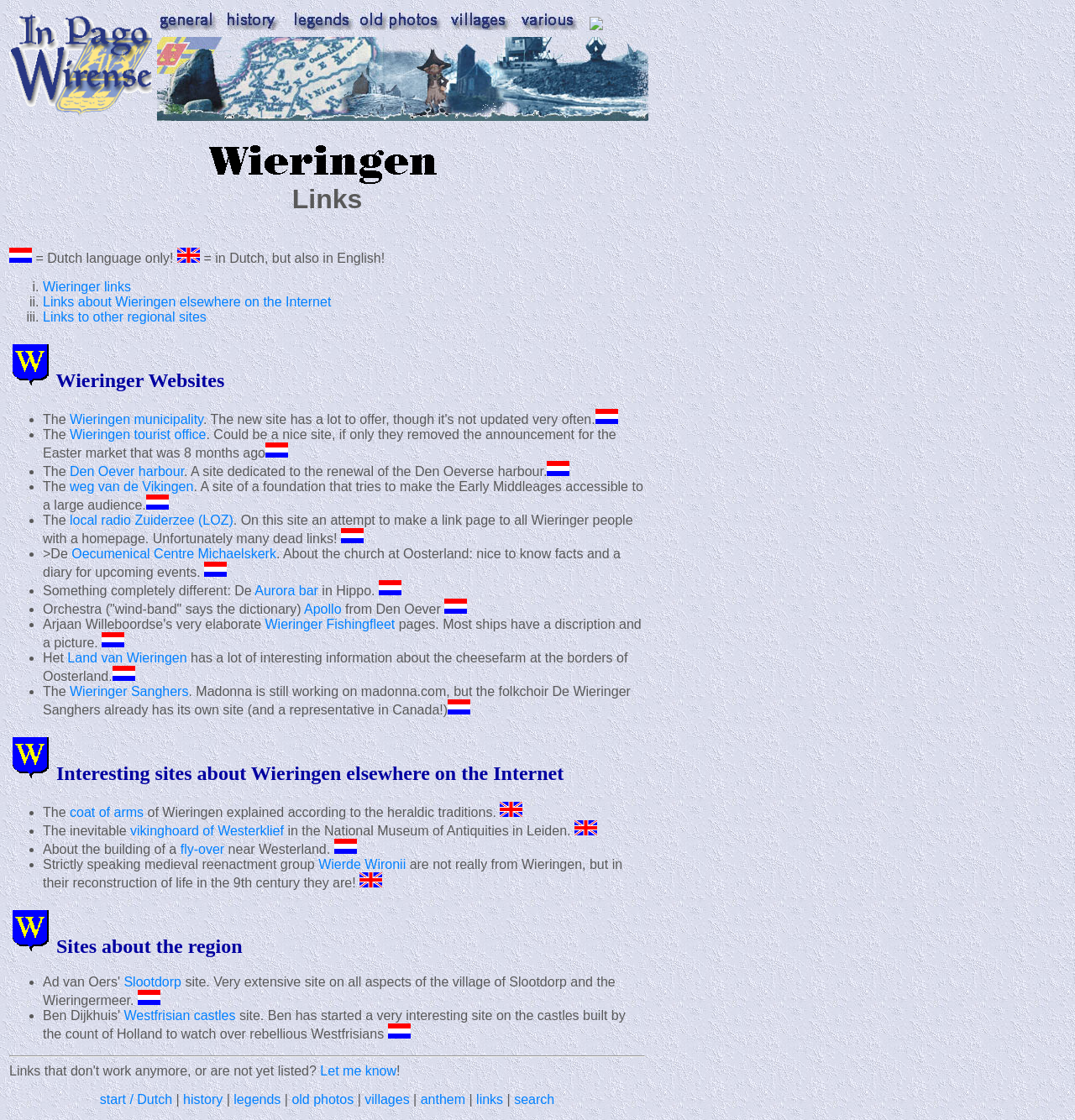How many sections are on this webpage?
From the image, provide a succinct answer in one word or a short phrase.

Three